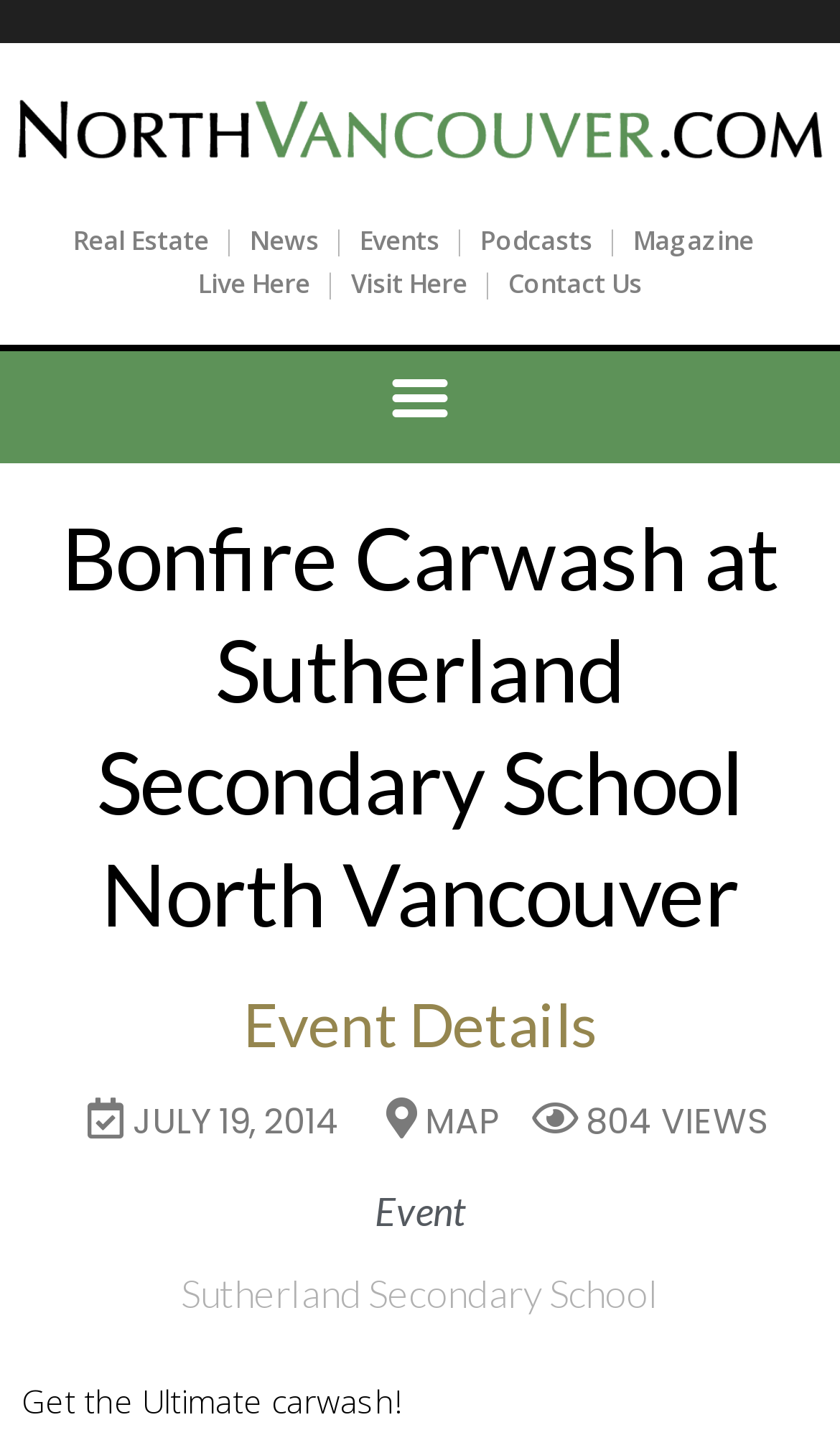From the details in the image, provide a thorough response to the question: What is the name of the school where the event is held?

I found the name of the school by looking at the heading element that contains the school name, which is 'Sutherland Secondary School'.